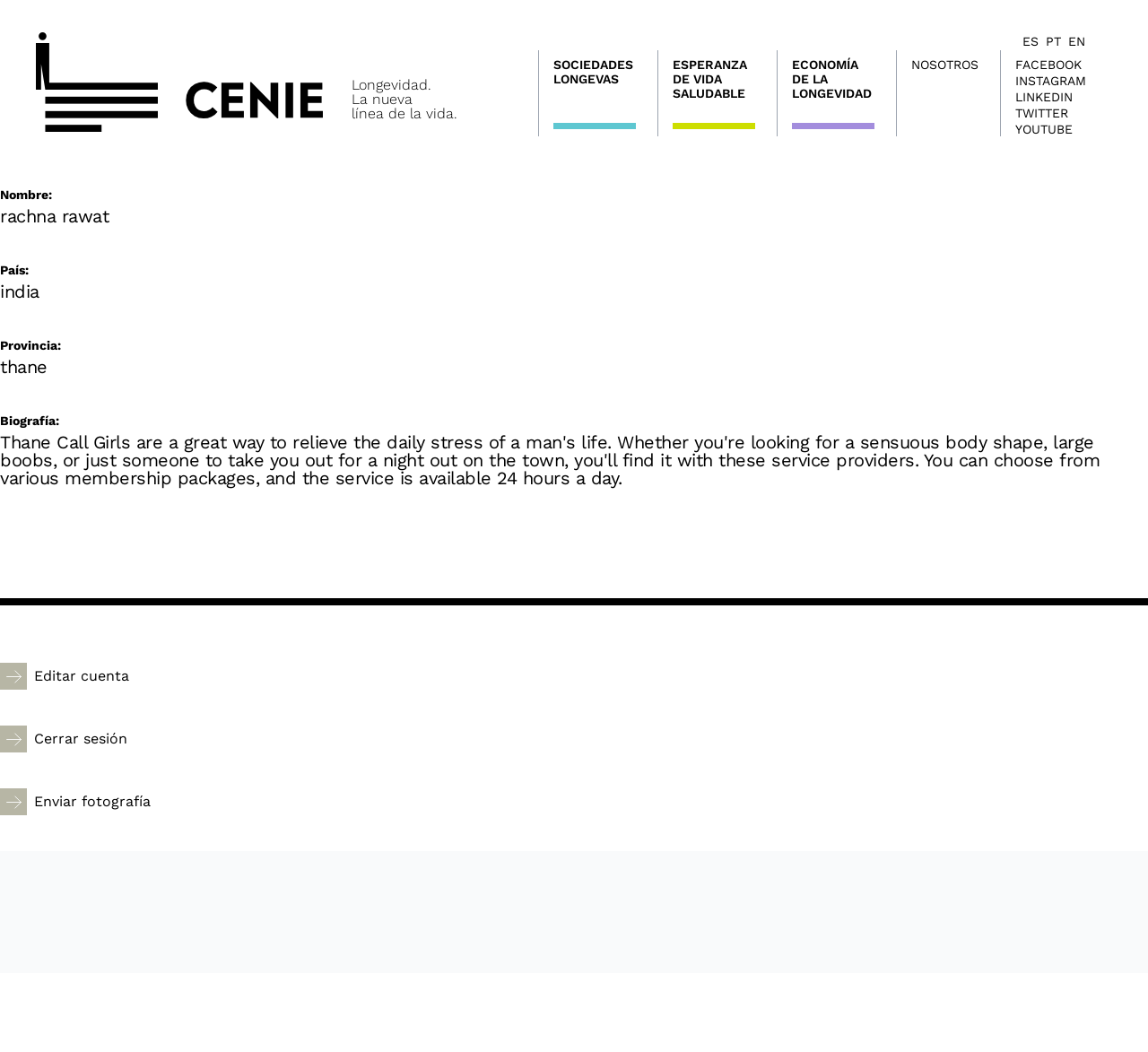Elaborate on the different components and information displayed on the webpage.

The webpage appears to be a personal profile page, with the title "CENIE" and a logo image of the same name at the top left corner. Below the logo, there are three lines of text: "Longevidad. La nueva línea de la vida." 

On the top right corner, there are three language options: "ES", "PT", and "EN". 

The main navigation menu is located below the language options, with a heading "Navegación principal". The menu consists of five items: "SOCIEDADES LONGEVAS", "ESPERANZA DE VIDA SALUDABLE", "ECONOMÍA DE LA LONGEVIDAD", "NOSOTROS", and social media links to "FACEBOOK", "INSTAGRAM", "LINKEDIN", "TWITTER", and "YOUTUBE". 

The main content area is divided into two sections. The left section contains a profile information area with labels and values for "Nombre:", "País:", "Provincia:", and "Biografía:". The corresponding values are "rachna rawat", "india", "thane", and no biographical text is provided. 

The bottom of the page has three links: "Editar cuenta", "Cerrar sesión", and "Enviar fotografía".